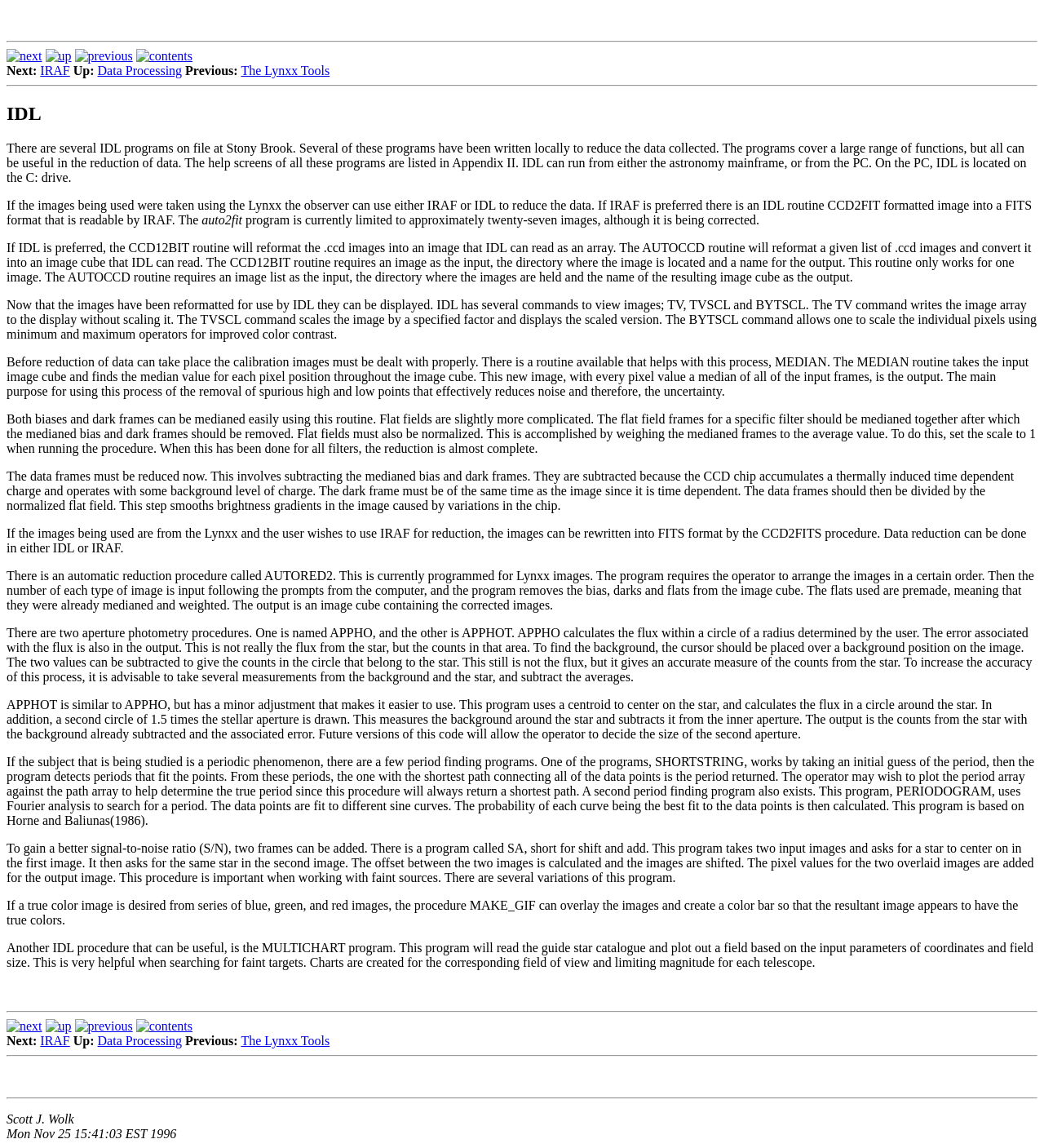Give a one-word or one-phrase response to the question: 
What is the function of the SA program?

Add frames